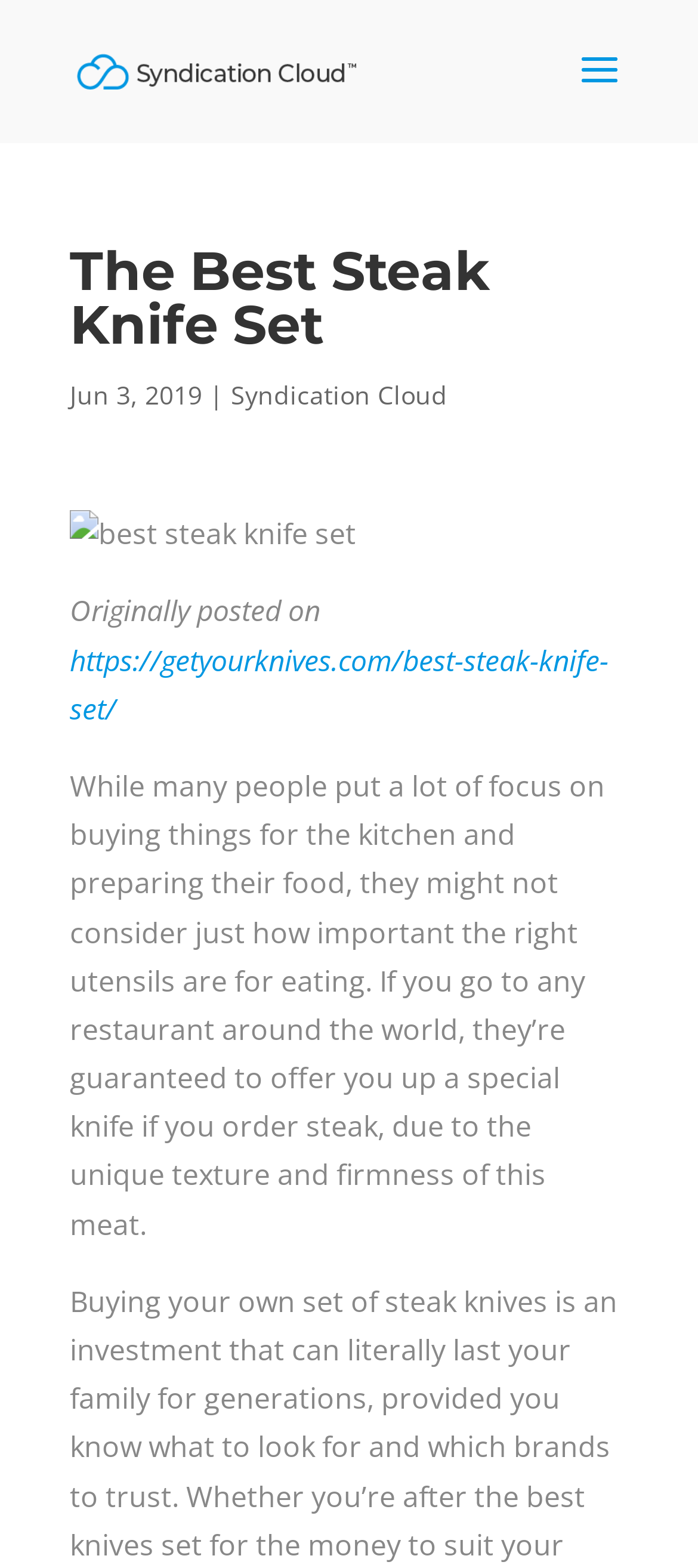Look at the image and answer the question in detail:
What is the context of using a special knife?

The article mentions that if you order steak at any restaurant around the world, they will offer you a special knife, highlighting the importance of the right utensils in a specific context.